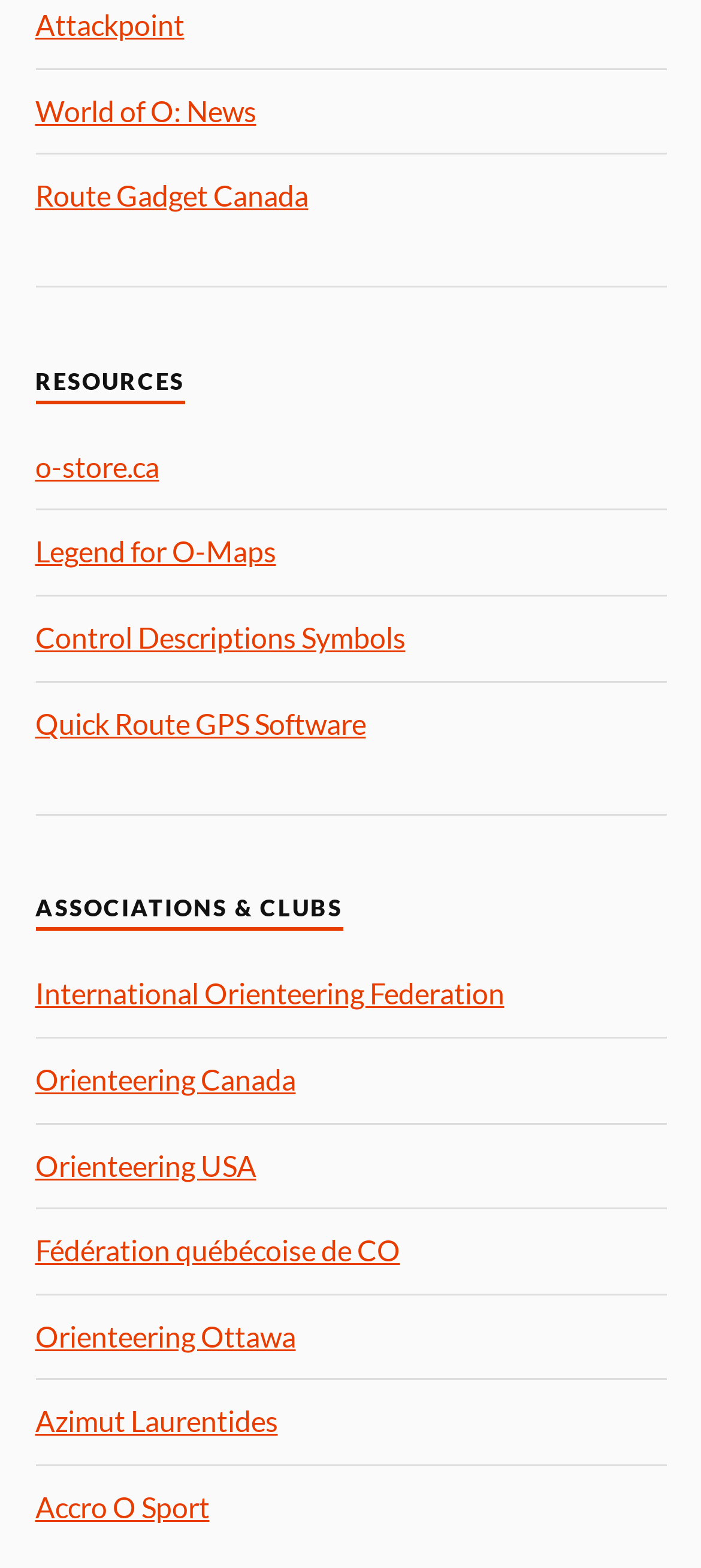Determine the bounding box coordinates for the clickable element to execute this instruction: "Explore resources on o-store.ca". Provide the coordinates as four float numbers between 0 and 1, i.e., [left, top, right, bottom].

[0.05, 0.286, 0.227, 0.308]